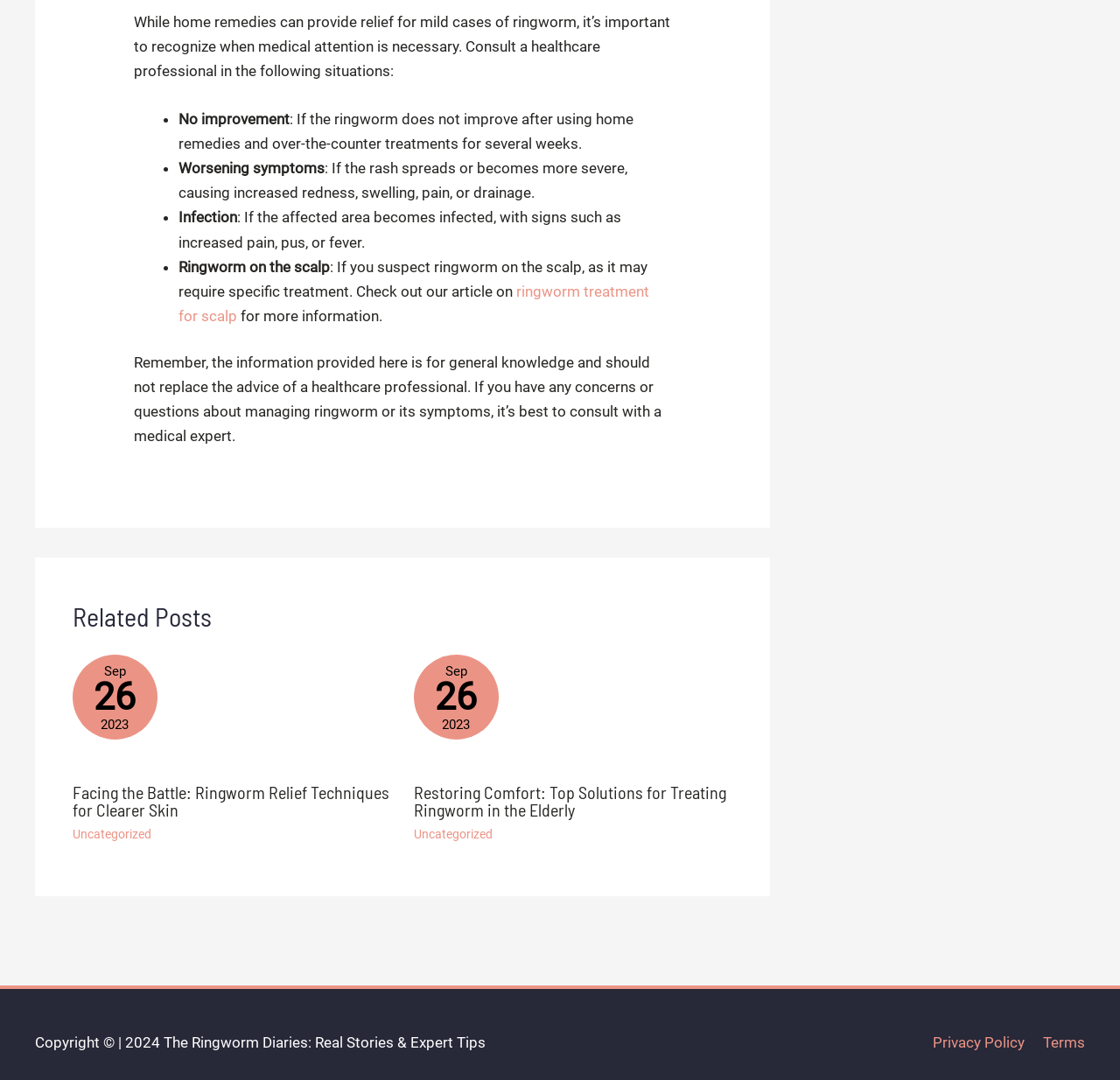Please specify the bounding box coordinates of the region to click in order to perform the following instruction: "Click on 'ringworm treatment for scalp'".

[0.16, 0.261, 0.58, 0.3]